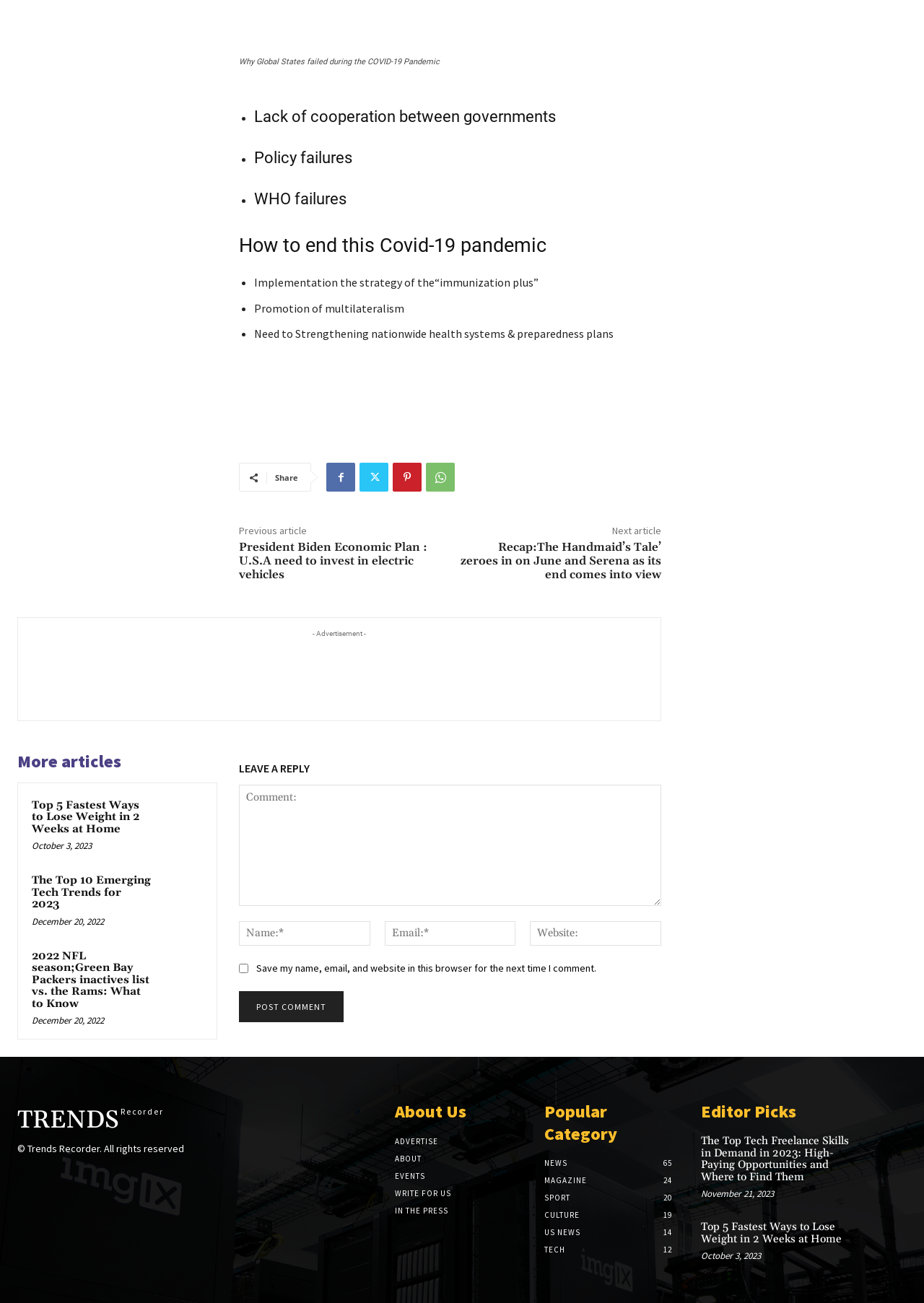Answer the question in a single word or phrase:
What is the first strategy mentioned to end the Covid-19 pandemic?

Implementation of the “immunization plus” strategy